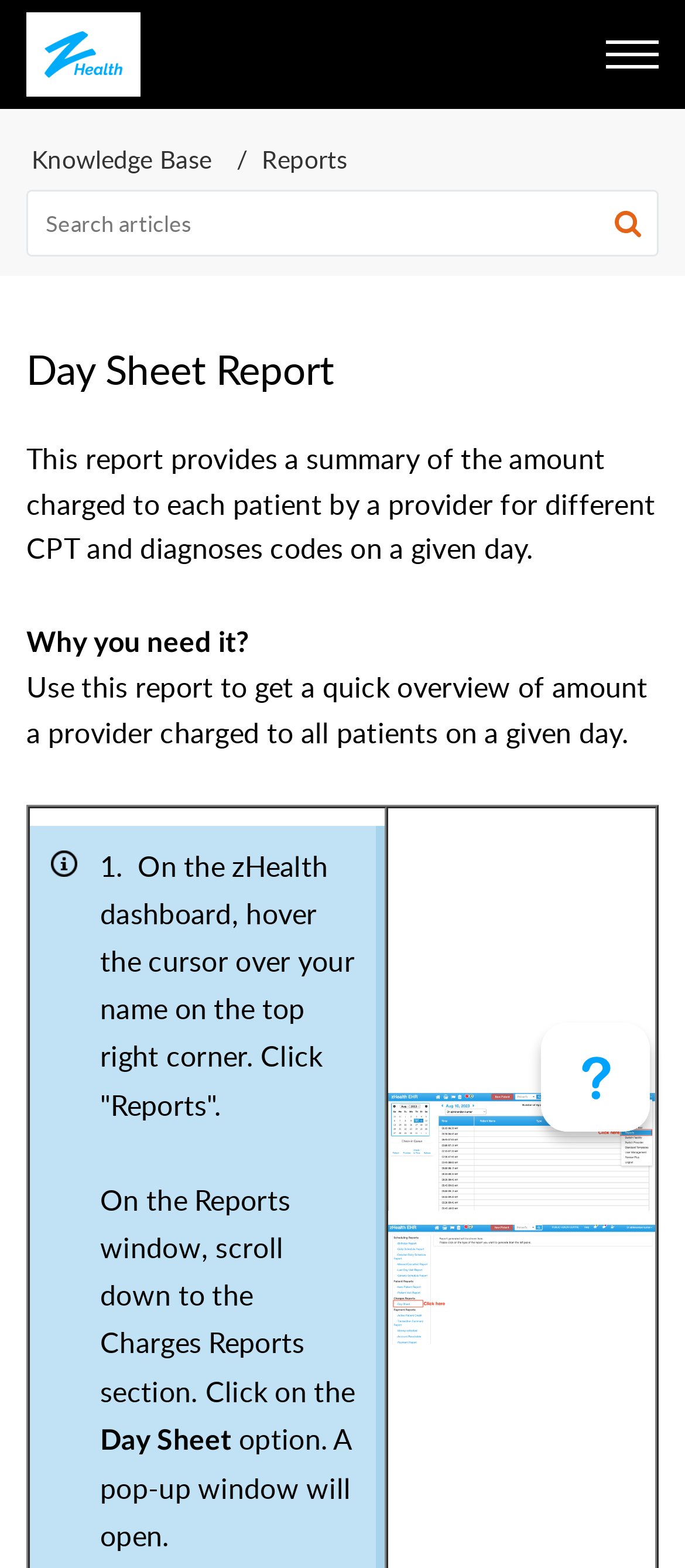What is the purpose of the Day Sheet Report?
Using the image, answer in one word or phrase.

Get a quick overview of charges